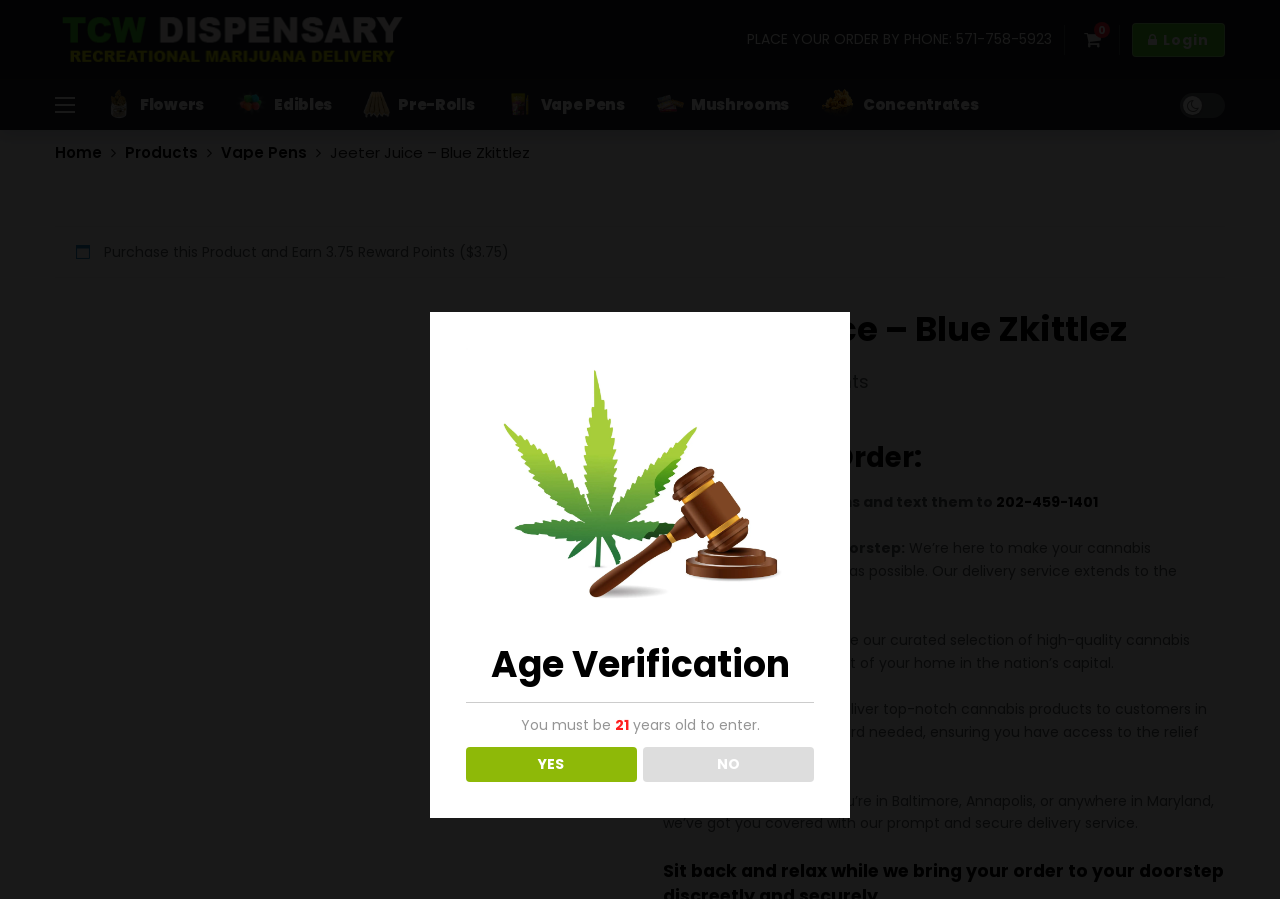Utilize the information from the image to answer the question in detail:
What is the price of the Jeeter Juice – Blue Zkittlez product?

I found the price by looking at the static text element '$75.00' which is located near the heading 'Jeeter Juice – Blue Zkittlez' and the text 'Earn 3.75 Reward Points'.